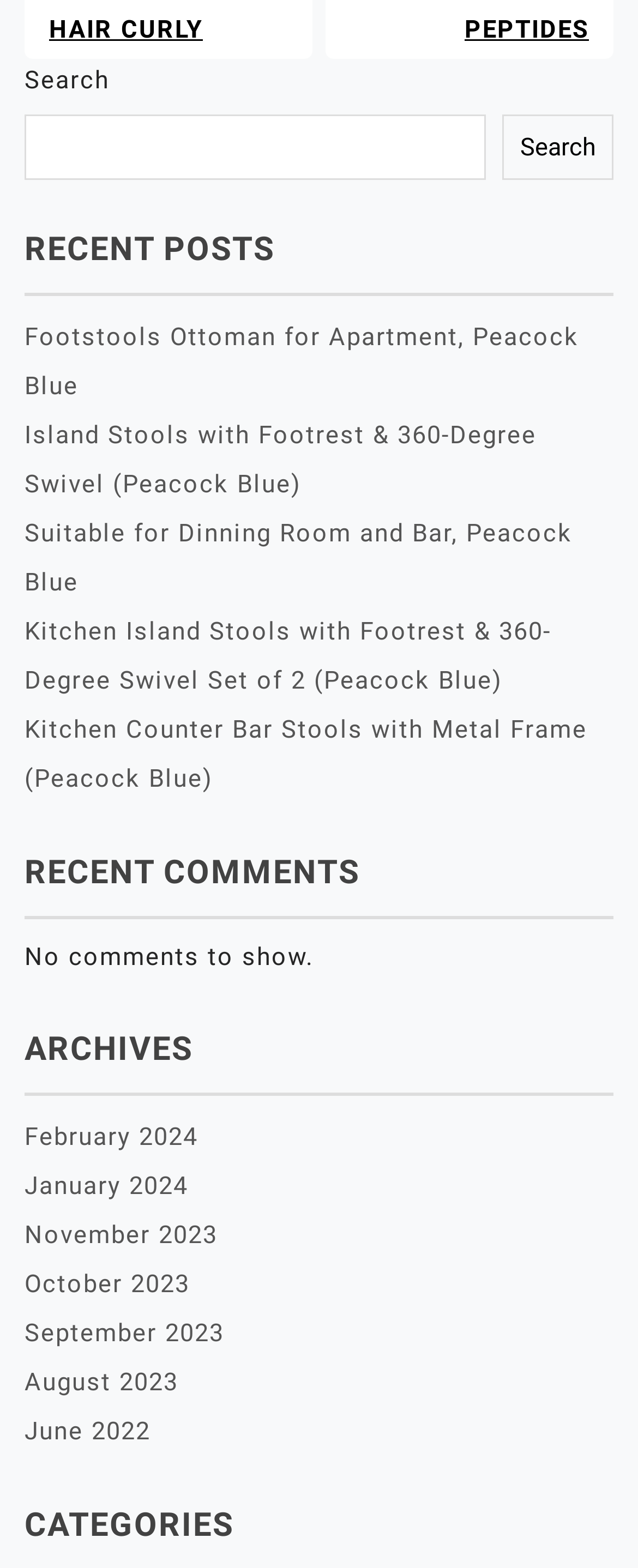Provide the bounding box coordinates of the UI element this sentence describes: "parent_node: Search name="s"".

[0.038, 0.073, 0.762, 0.114]